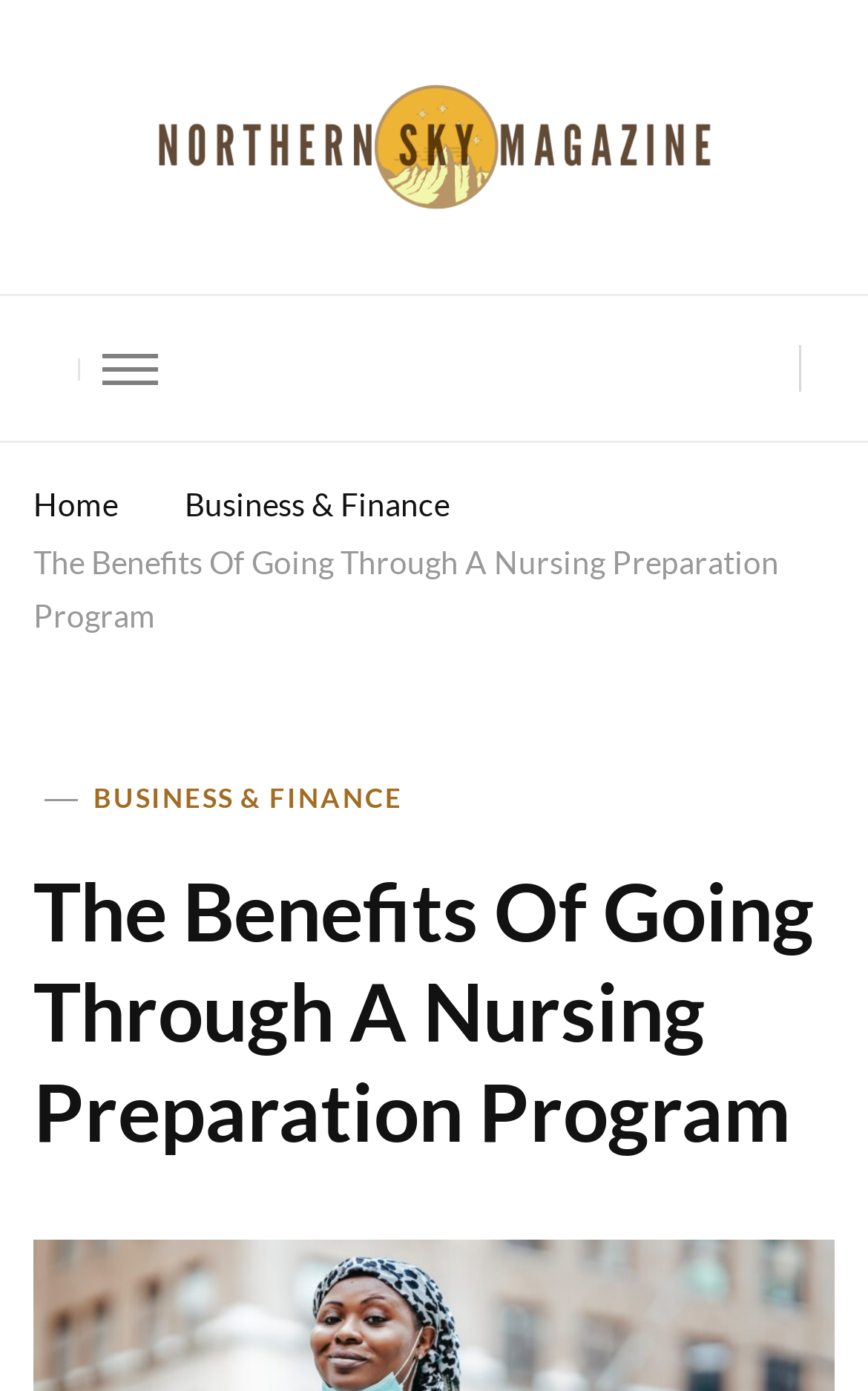What is the name of the magazine?
Please answer the question with a detailed and comprehensive explanation.

I found the name of the magazine by looking at the top-left corner of the webpage, where there is a link and an image with the same text 'Northern Sky Magazine'.